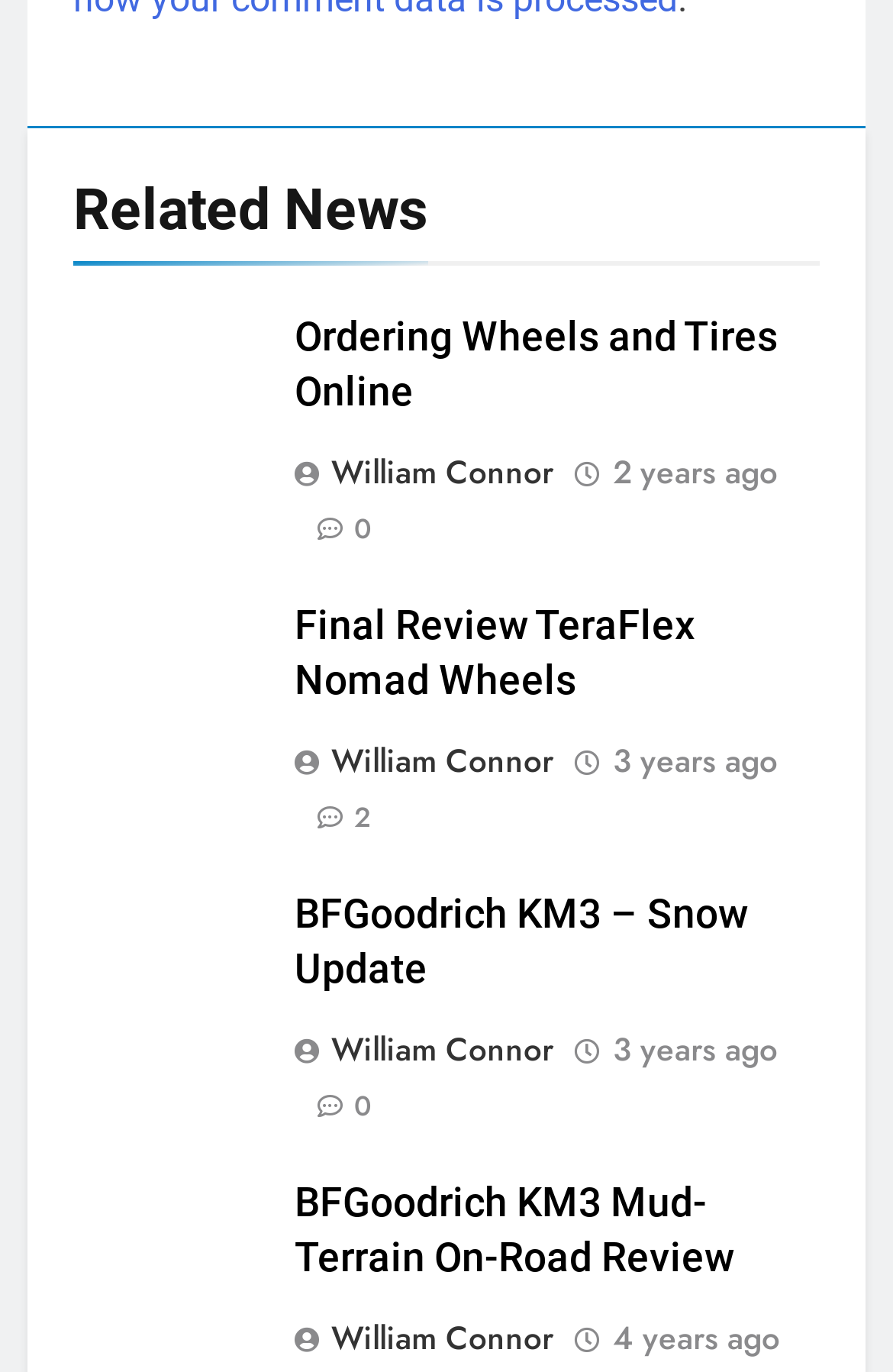Please specify the bounding box coordinates of the element that should be clicked to execute the given instruction: 'Check time of article publication'. Ensure the coordinates are four float numbers between 0 and 1, expressed as [left, top, right, bottom].

[0.686, 0.327, 0.871, 0.361]